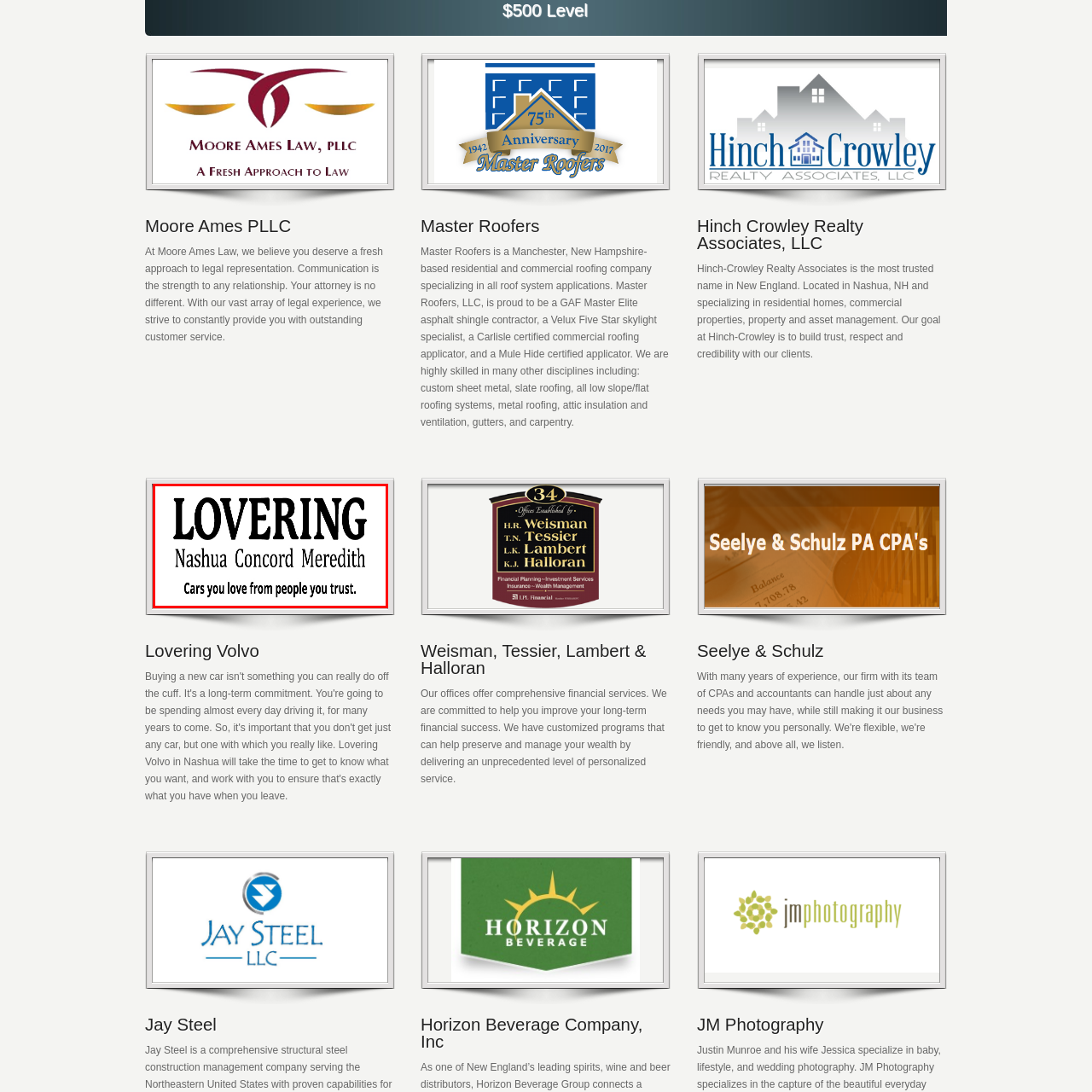Observe the image enclosed by the red border and respond to the subsequent question with a one-word or short phrase:
What is the focus of Lovering Volvo's service?

Reliable service and quality vehicles